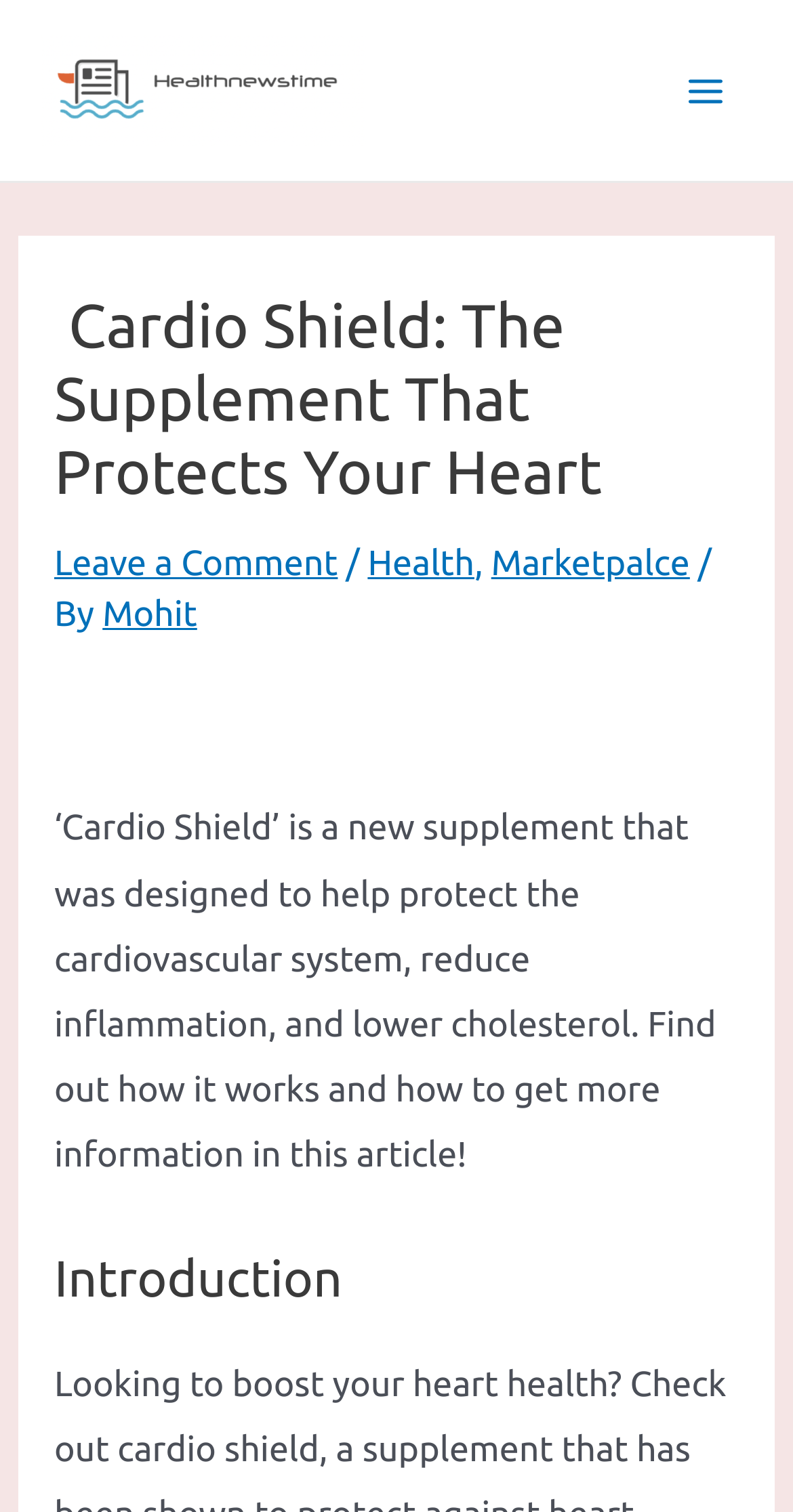Locate and provide the bounding box coordinates for the HTML element that matches this description: "alt="Past Celebrity Event"".

None